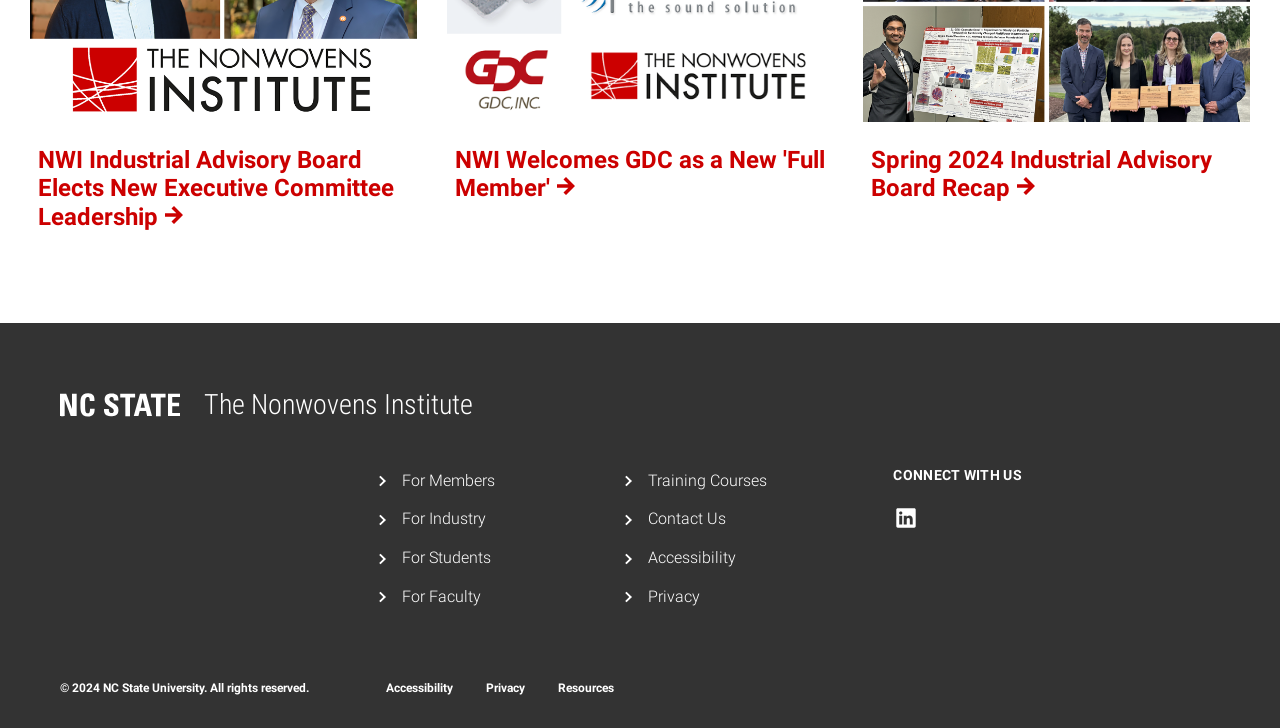Show the bounding box coordinates for the HTML element as described: "Accessibility".

[0.506, 0.753, 0.575, 0.779]